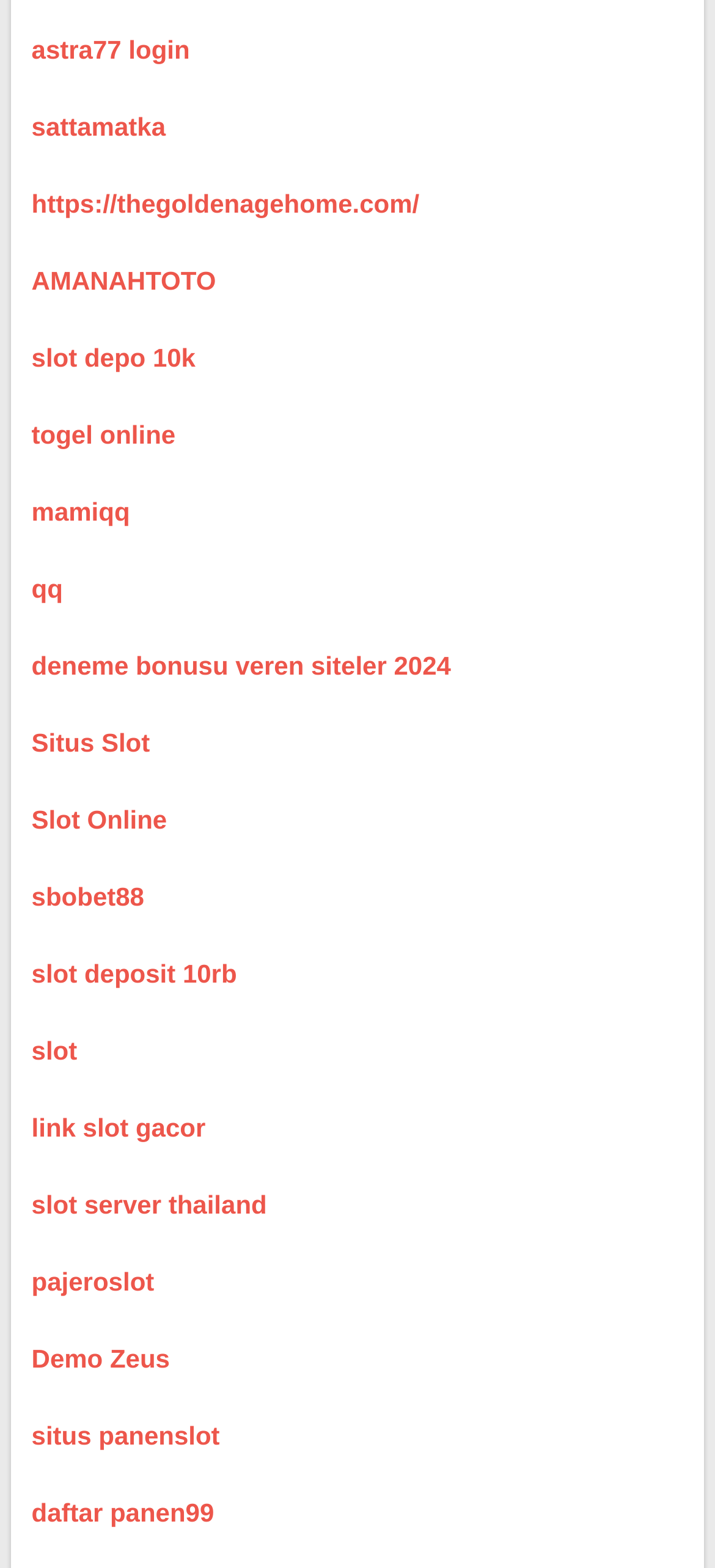Extract the bounding box coordinates for the described element: "pakde4d". The coordinates should be represented as four float numbers between 0 and 1: [left, top, right, bottom].

[0.0, 0.904, 0.133, 0.92]